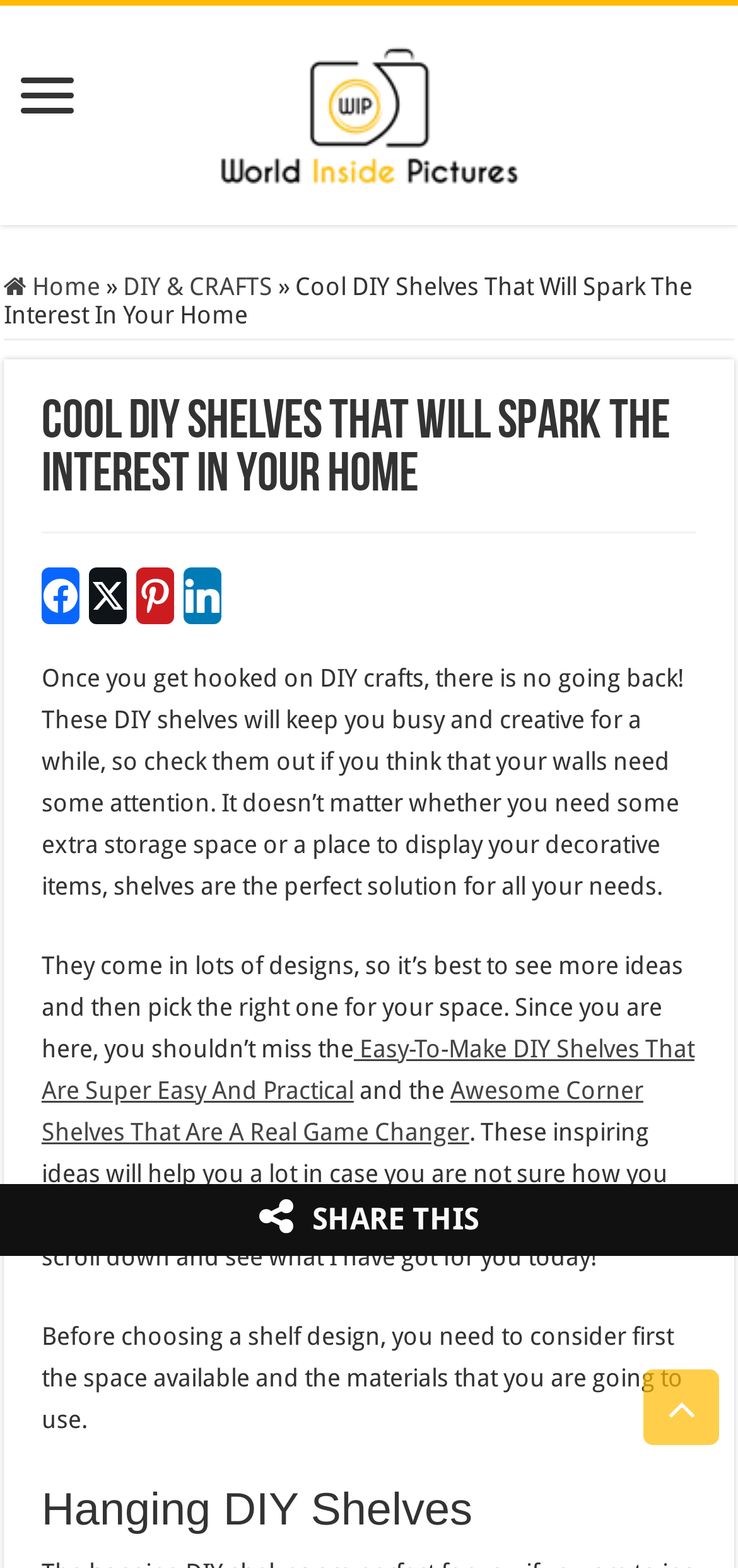Please identify the bounding box coordinates of the element's region that should be clicked to execute the following instruction: "Scroll to top". The bounding box coordinates must be four float numbers between 0 and 1, i.e., [left, top, right, bottom].

[0.872, 0.873, 0.974, 0.922]